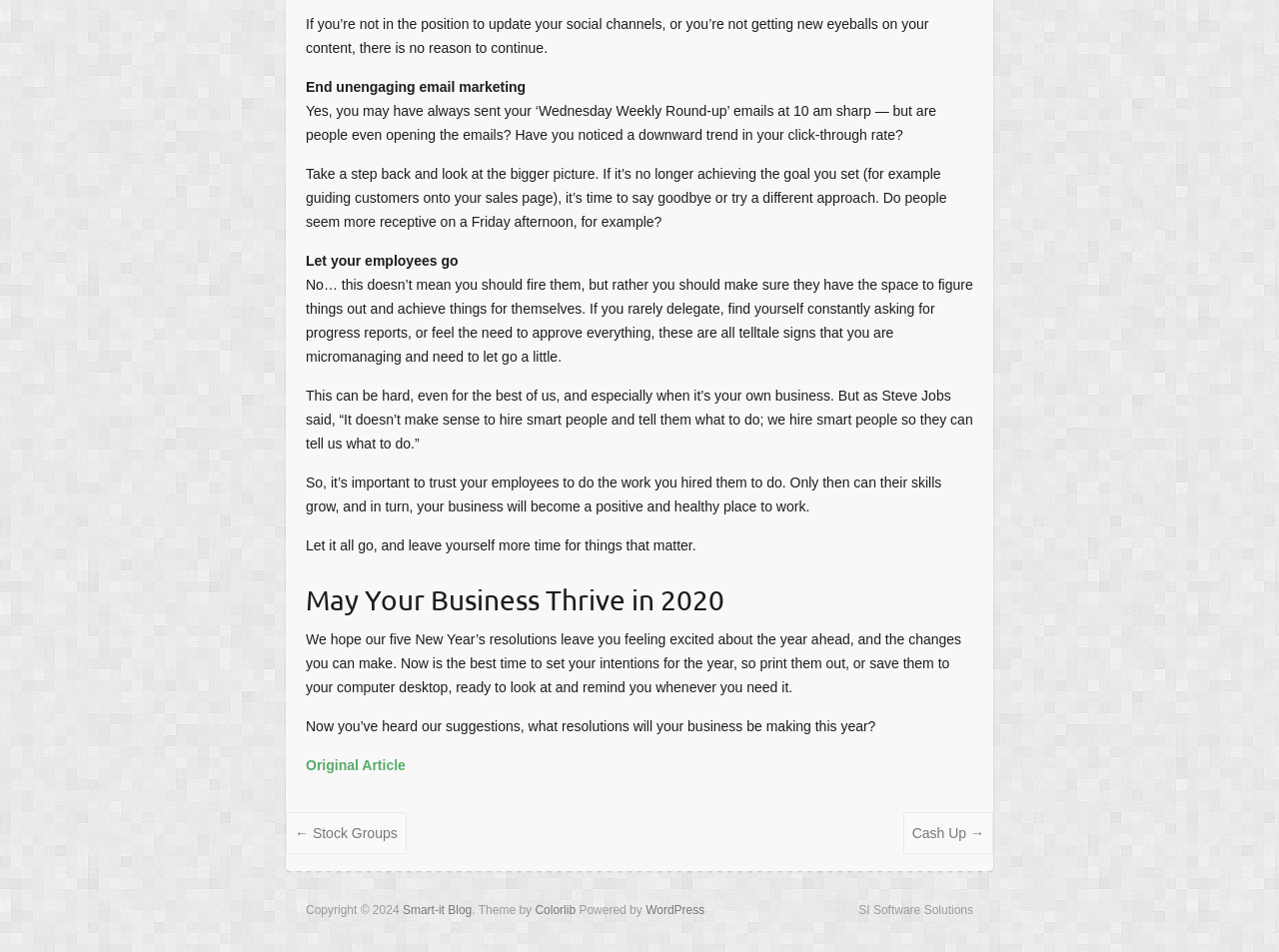Please answer the following question using a single word or phrase: 
What is the quote mentioned in the article?

“It doesn’t make sense to hire smart people and tell them what to do; we hire smart people so they can tell us what to do.”